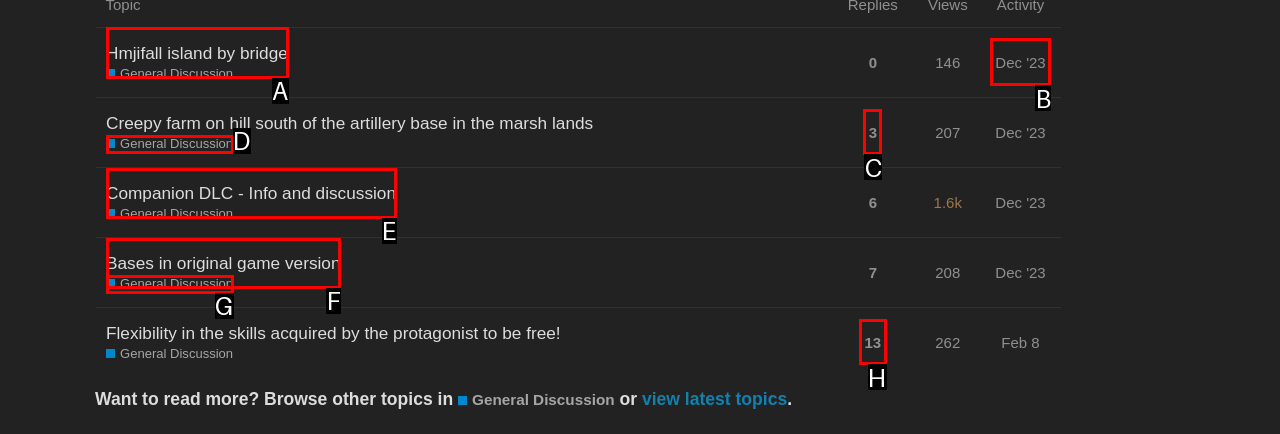To complete the task: View topic about Hmjifall island by bridge, select the appropriate UI element to click. Respond with the letter of the correct option from the given choices.

A